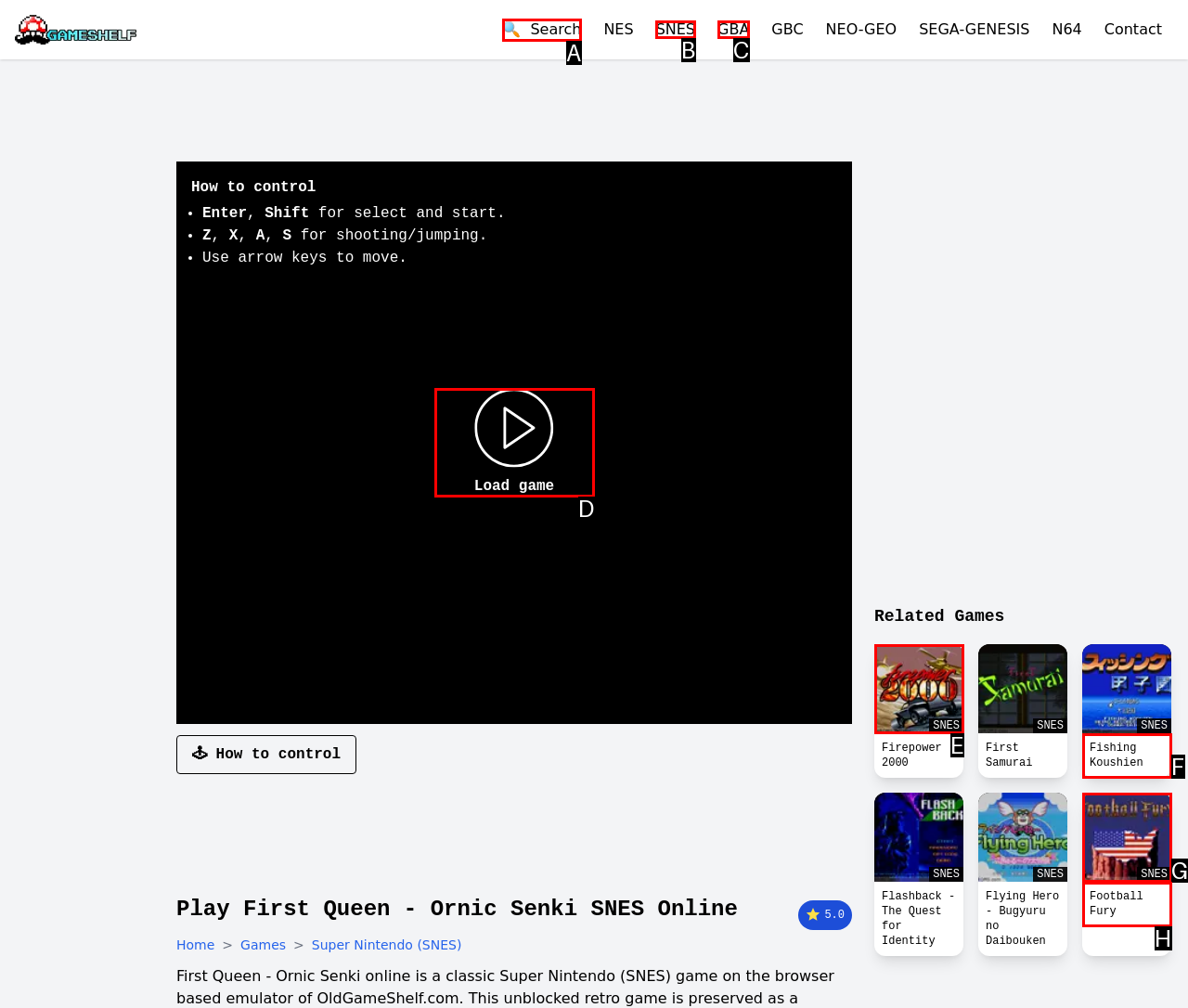Identify the correct UI element to click to follow this instruction: Play First Queen - Ornic Senki SNES Online
Respond with the letter of the appropriate choice from the displayed options.

D